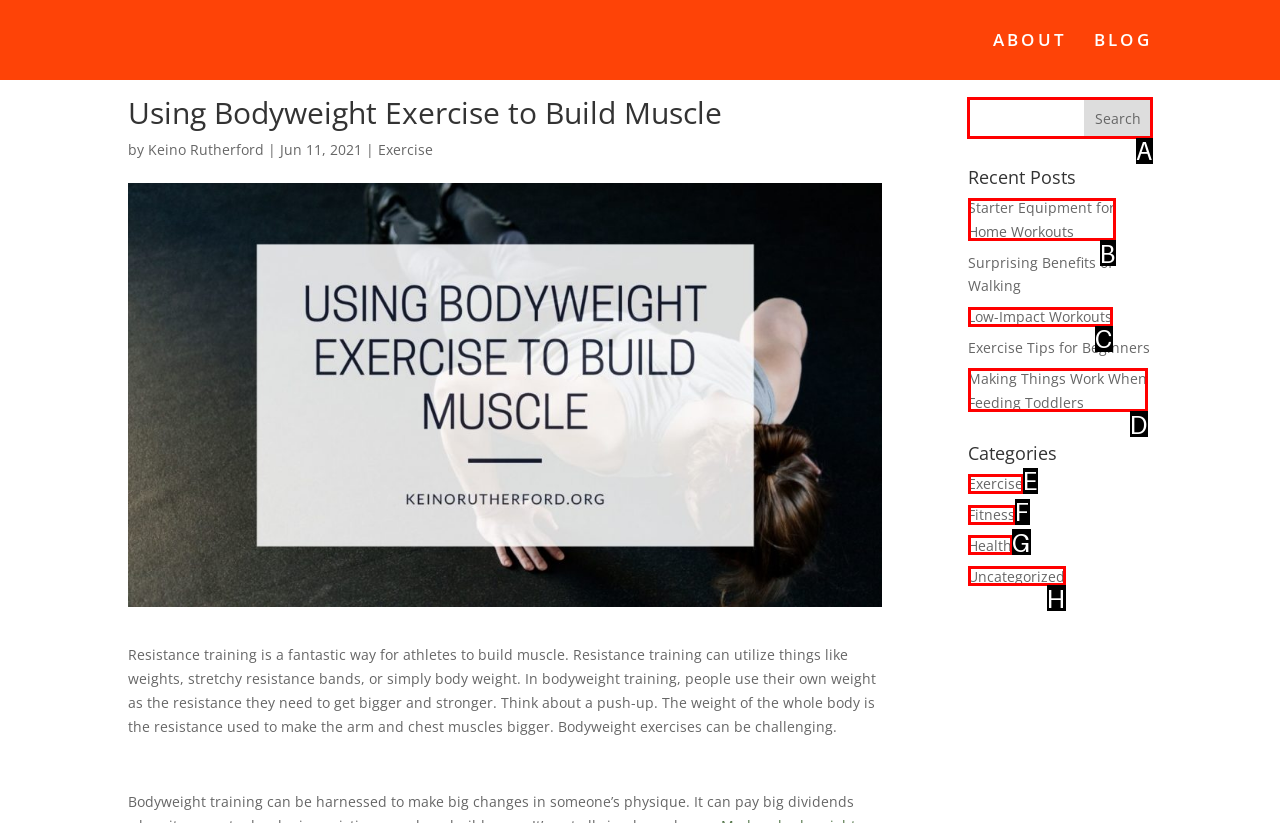Given the task: Search for a topic, point out the letter of the appropriate UI element from the marked options in the screenshot.

A